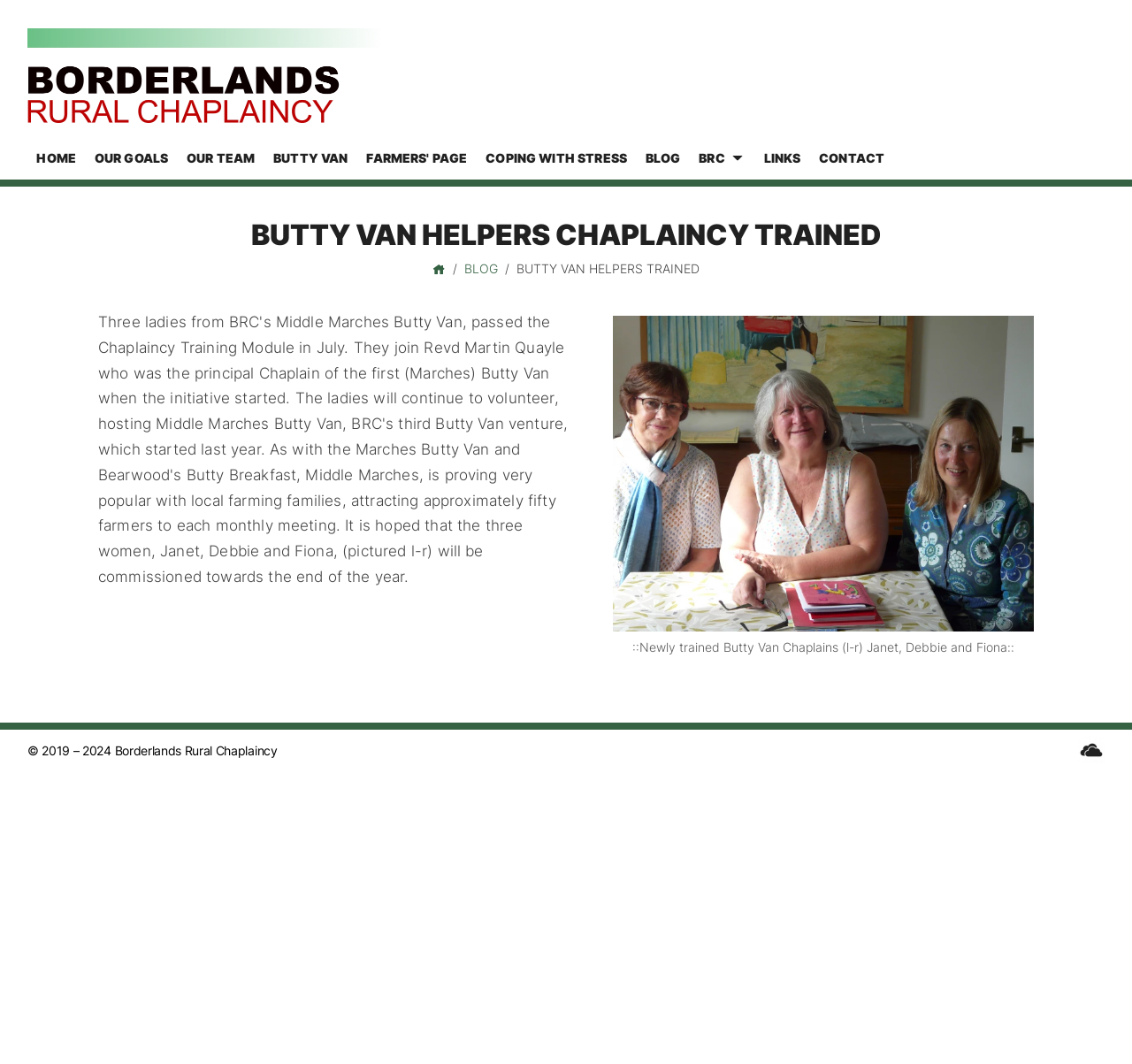For the given element description Our team, determine the bounding box coordinates of the UI element. The coordinates should follow the format (top-left x, top-left y, bottom-right x, bottom-right y) and be within the range of 0 to 1.

[0.157, 0.128, 0.233, 0.168]